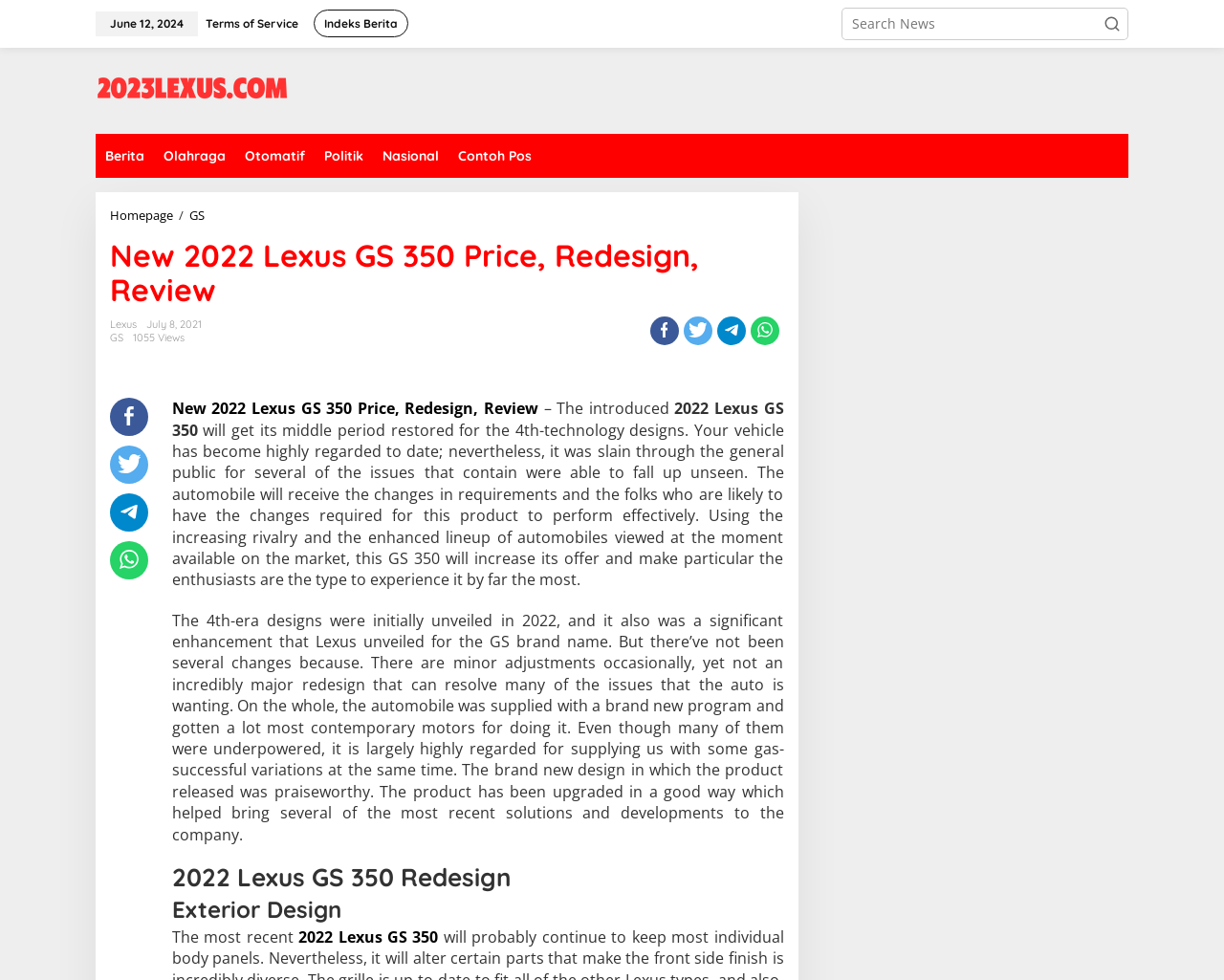Determine the bounding box coordinates for the area you should click to complete the following instruction: "Visit Lexus.com homepage".

[0.078, 0.082, 0.236, 0.1]